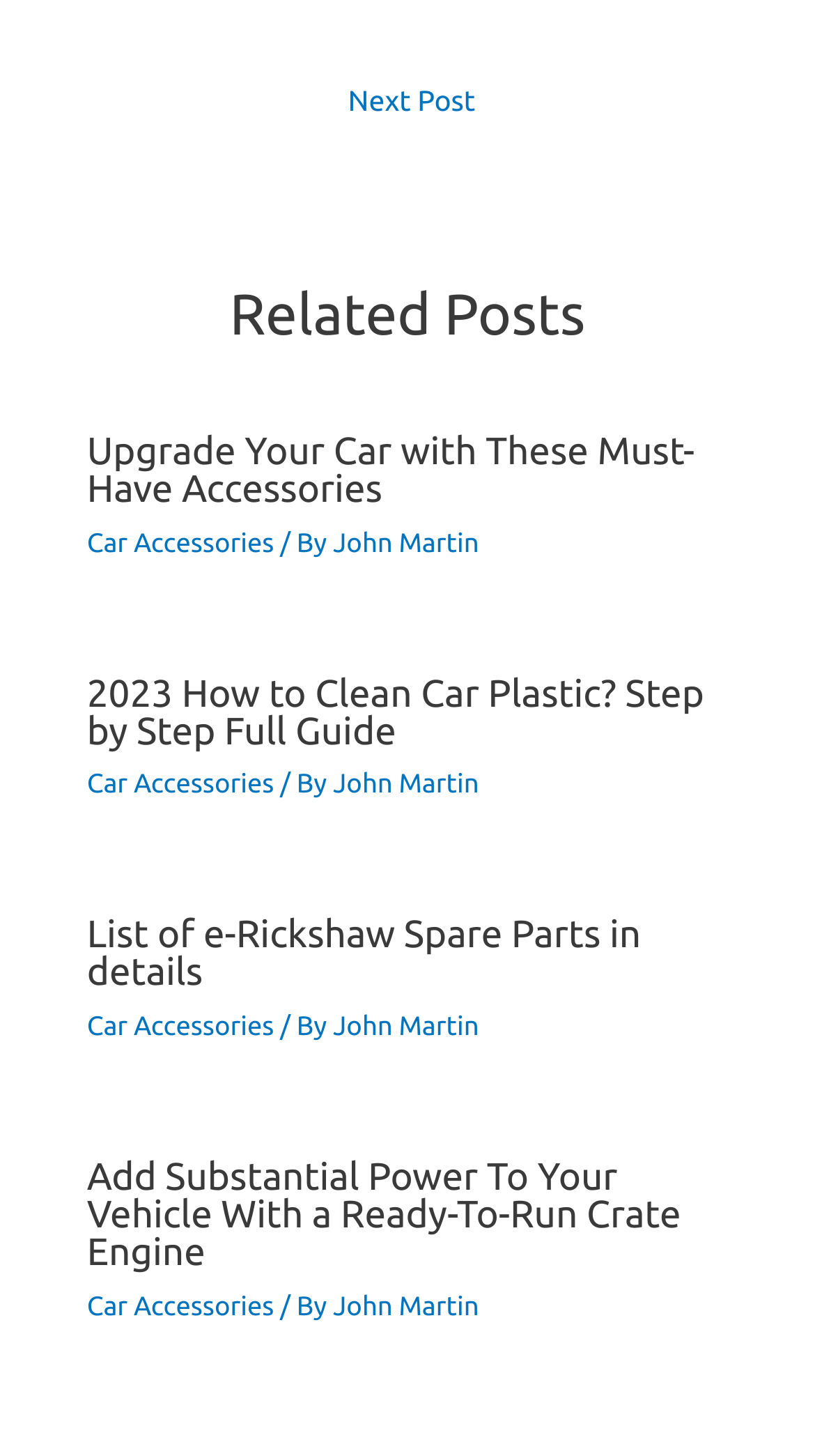Determine the bounding box coordinates of the UI element described by: "Next Post →".

[0.024, 0.001, 0.986, 0.046]